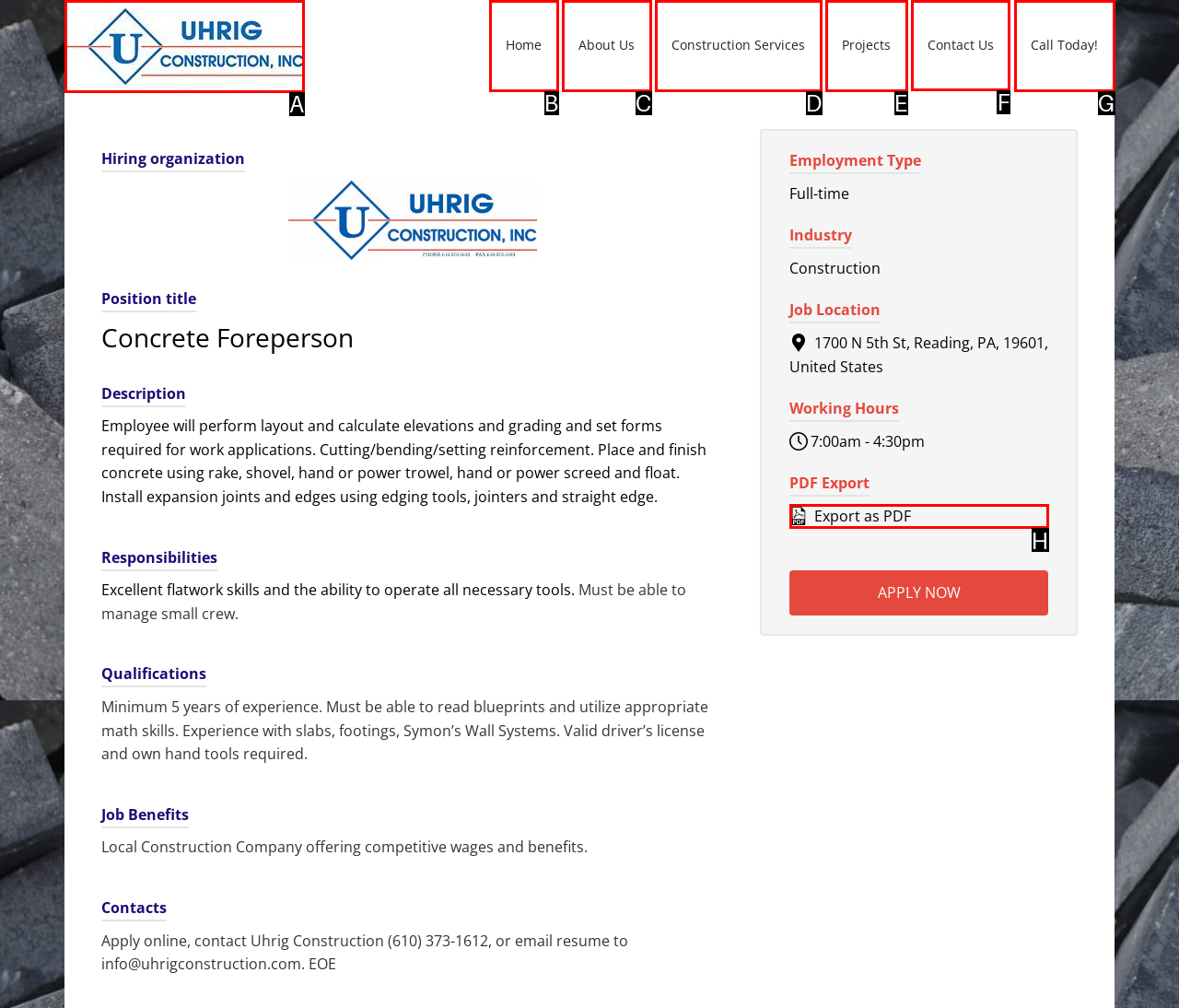Which UI element should be clicked to perform the following task: View the Greece Training Camp 2019 image? Answer with the corresponding letter from the choices.

None